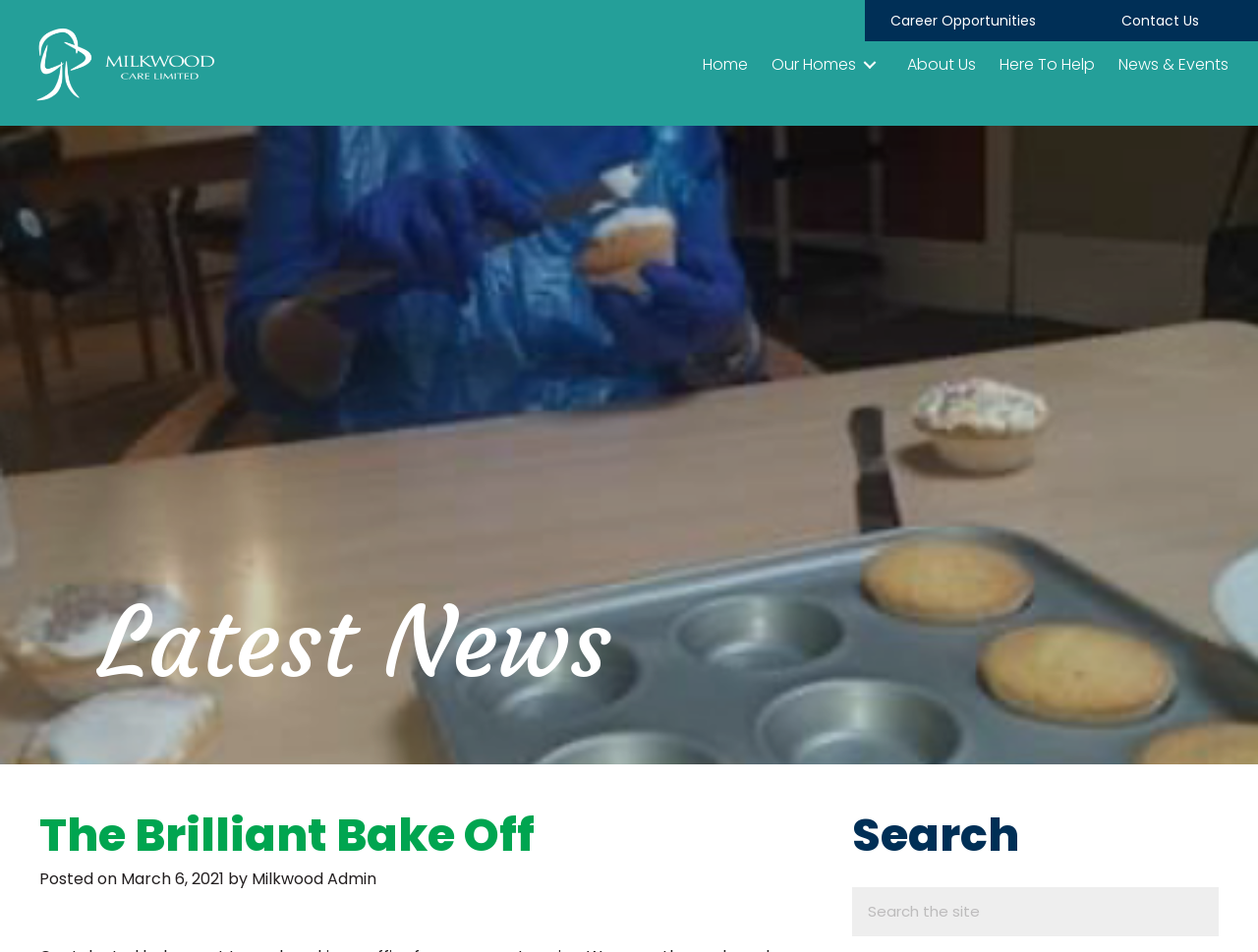What is the purpose of the button with no text? Analyze the screenshot and reply with just one word or a short phrase.

Search